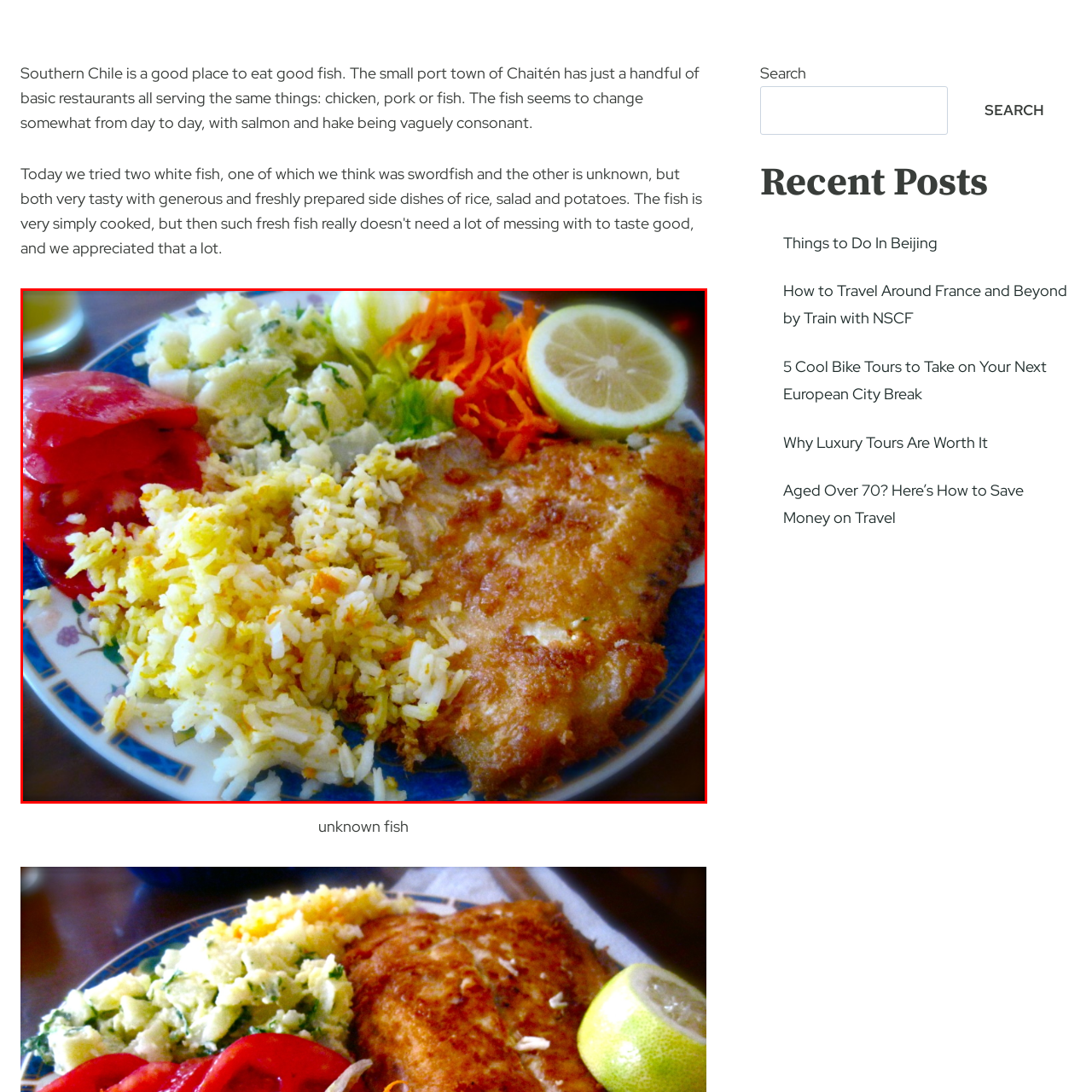Provide an in-depth description of the image within the red bounding box.

This image showcases a vibrant and appetizing plate of food typical of the coastal culinary delights of Southern Chile, specifically reflecting the offerings of the small port town of Chaitén. The dish prominently features a beautifully cooked piece of fish, likely seasoned and fried to perfection, with a golden, crispy exterior. Surrounding the fish is a colorful array of accompaniments: fluffy, aromatic yellow rice, fresh slices of ripe tomatoes, a crunchy salad made with lettuce, and diced potatoes, all drizzled with a hint of green herbs.

A garnish of finely grated carrot and a wedge of lemon add both color and a refreshing zing to the meal. This plate exemplifies the simplicity and freshness of the local cuisine, where the day's catch is complemented by wholesome sides, encapsulating the essence of dining in a coastal town. Perfect for anyone looking to experience the rich maritime flavors of the region.